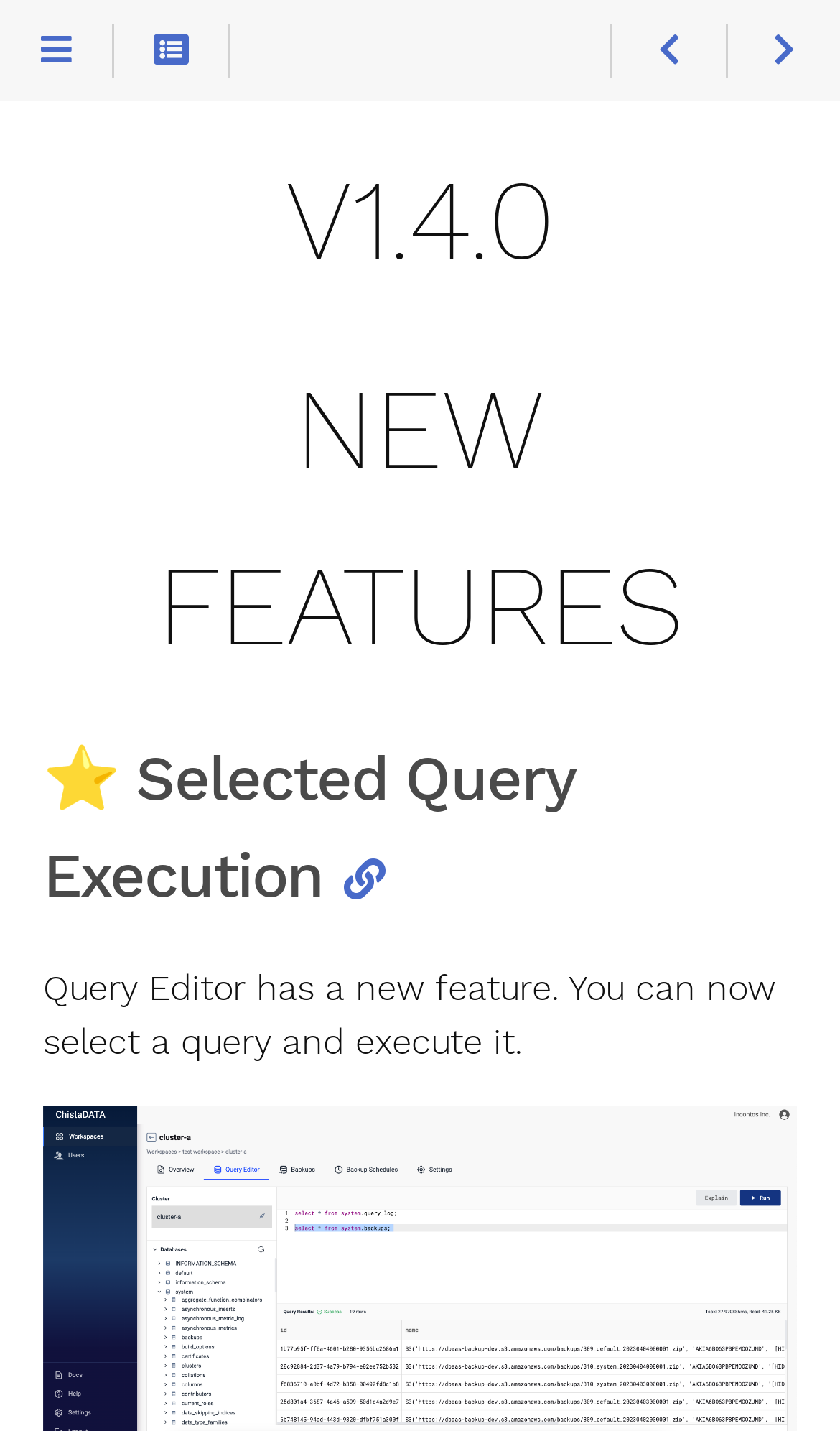Given the element description, predict the bounding box coordinates in the format (top-left x, top-left y, bottom-right x, bottom-right y), using floating point numbers between 0 and 1: title="Menu (CTRL+ALT+n)"

[0.0, 0.016, 0.137, 0.055]